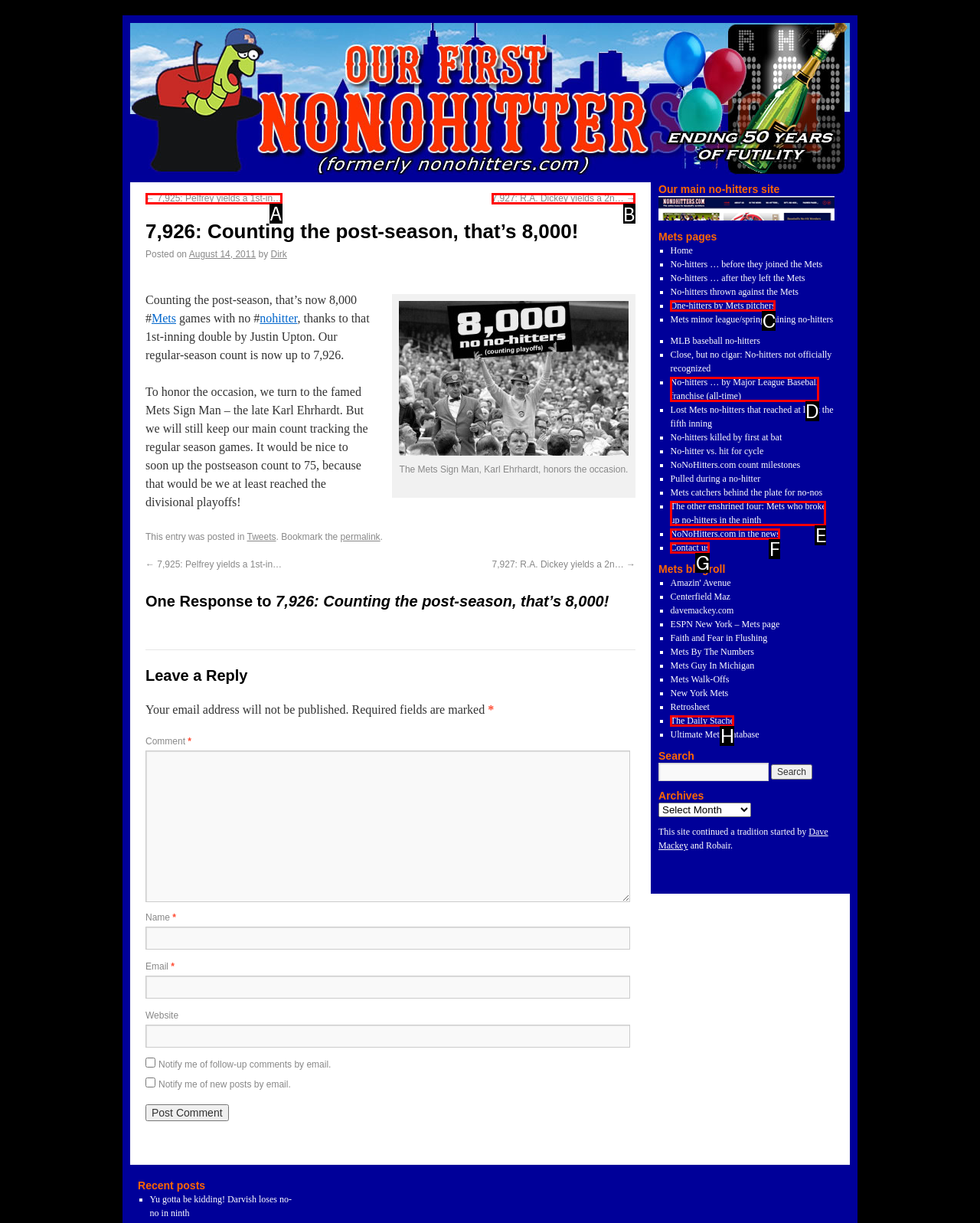Determine which letter corresponds to the UI element to click for this task: Click the '7,927: R.A. Dickey yields a 2n… →' link
Respond with the letter from the available options.

B